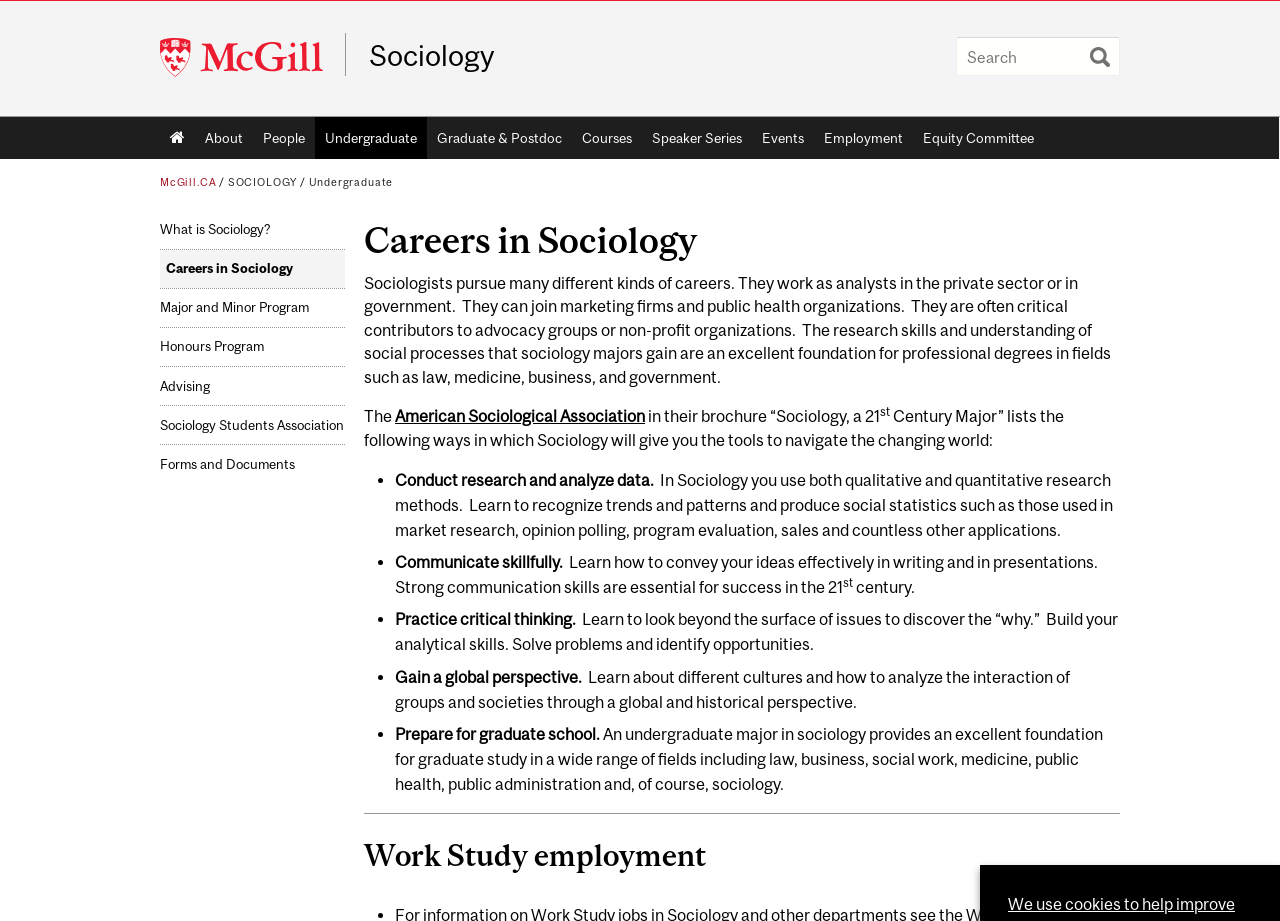Could you identify the text that serves as the heading for this webpage?

Careers in Sociology